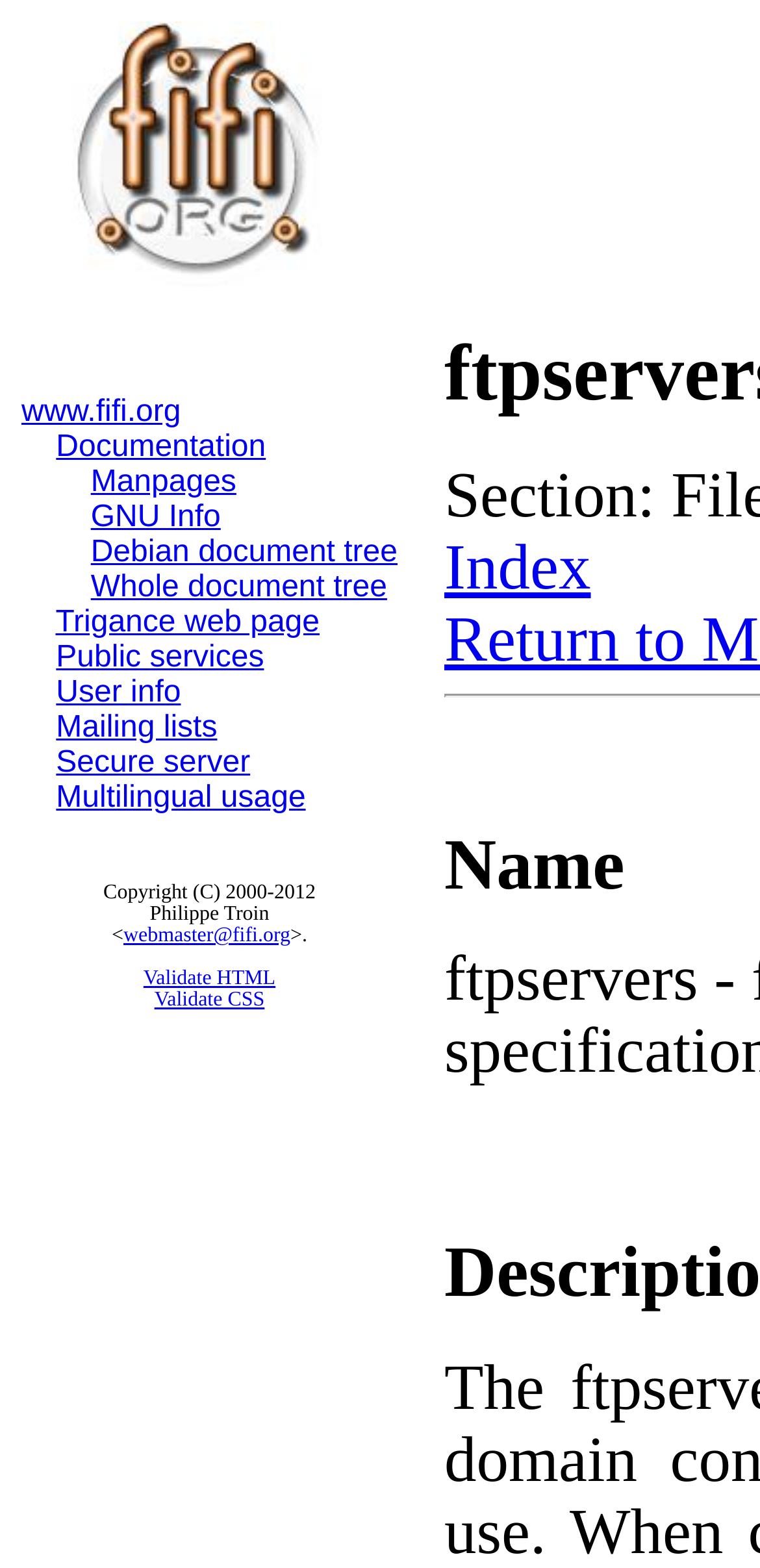Who is the copyright holder?
Respond to the question with a single word or phrase according to the image.

Philippe Troin